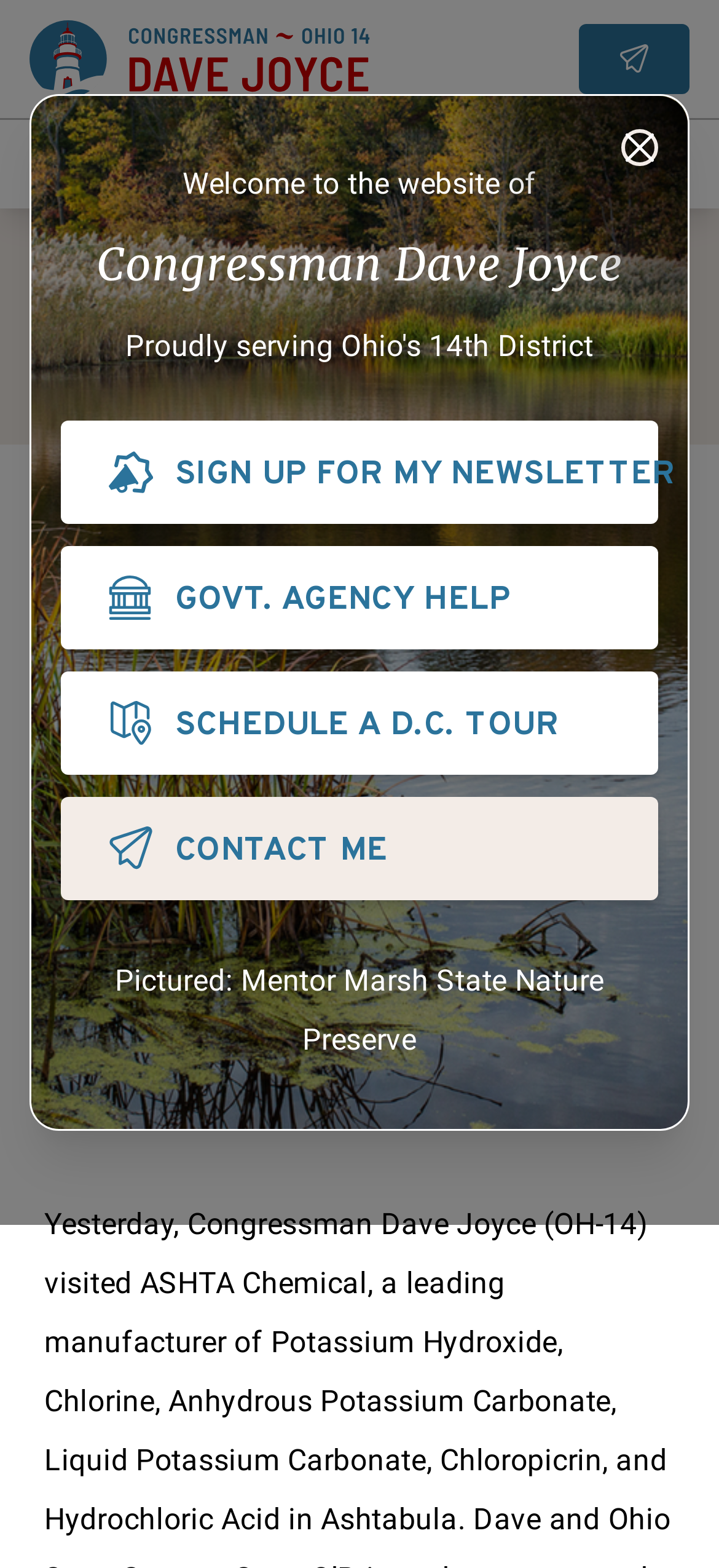Give a concise answer of one word or phrase to the question: 
What is the location of the 'CONTACT ME' button?

Top right corner